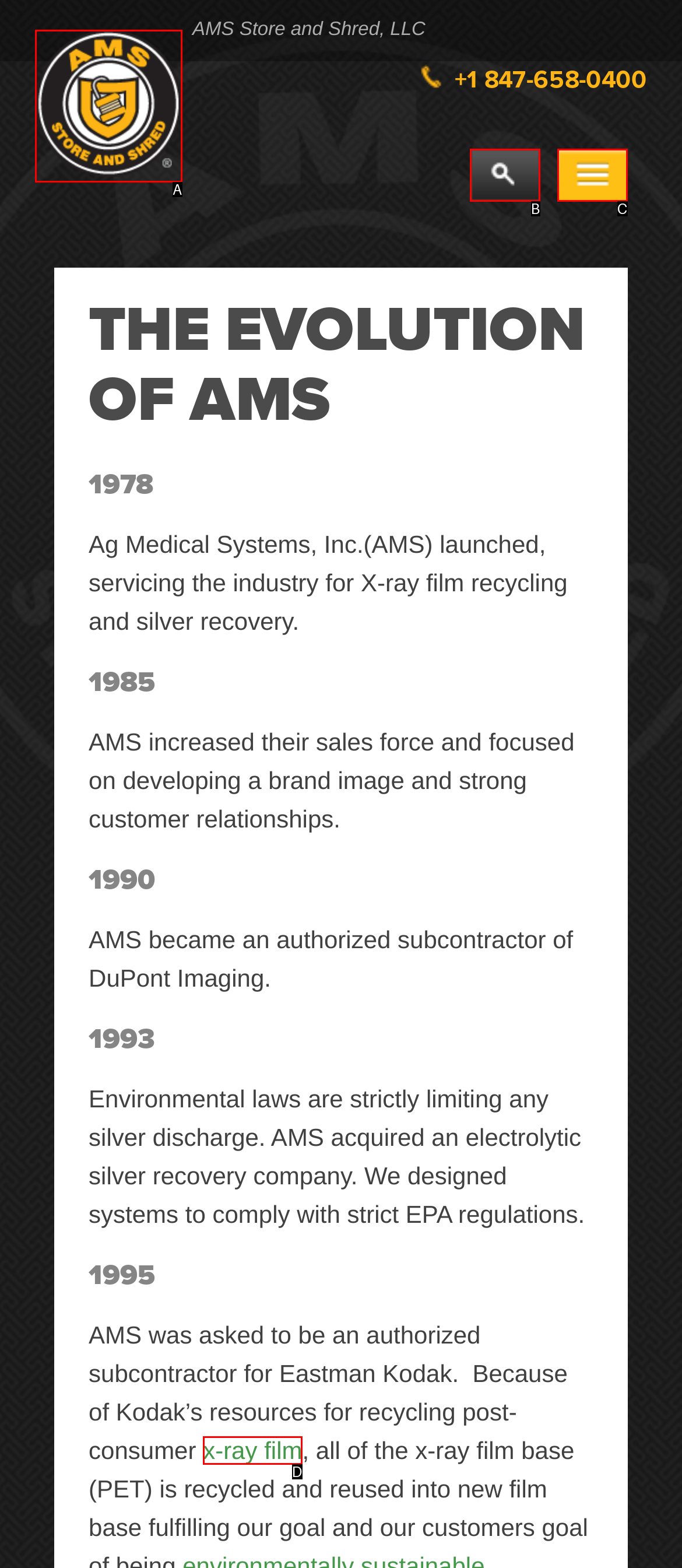Tell me which option best matches the description: title="Search"
Answer with the option's letter from the given choices directly.

B